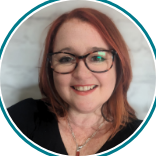Based on the image, provide a detailed and complete answer to the question: 
What type of atmosphere does the background of the image convey?

The caption states that the background of the image appears soft and neutral, which suggests a calm atmosphere. This is likely intended to reflect Antonia's approach to counselling, which is focused on creating a safe and empathic space for her clients.